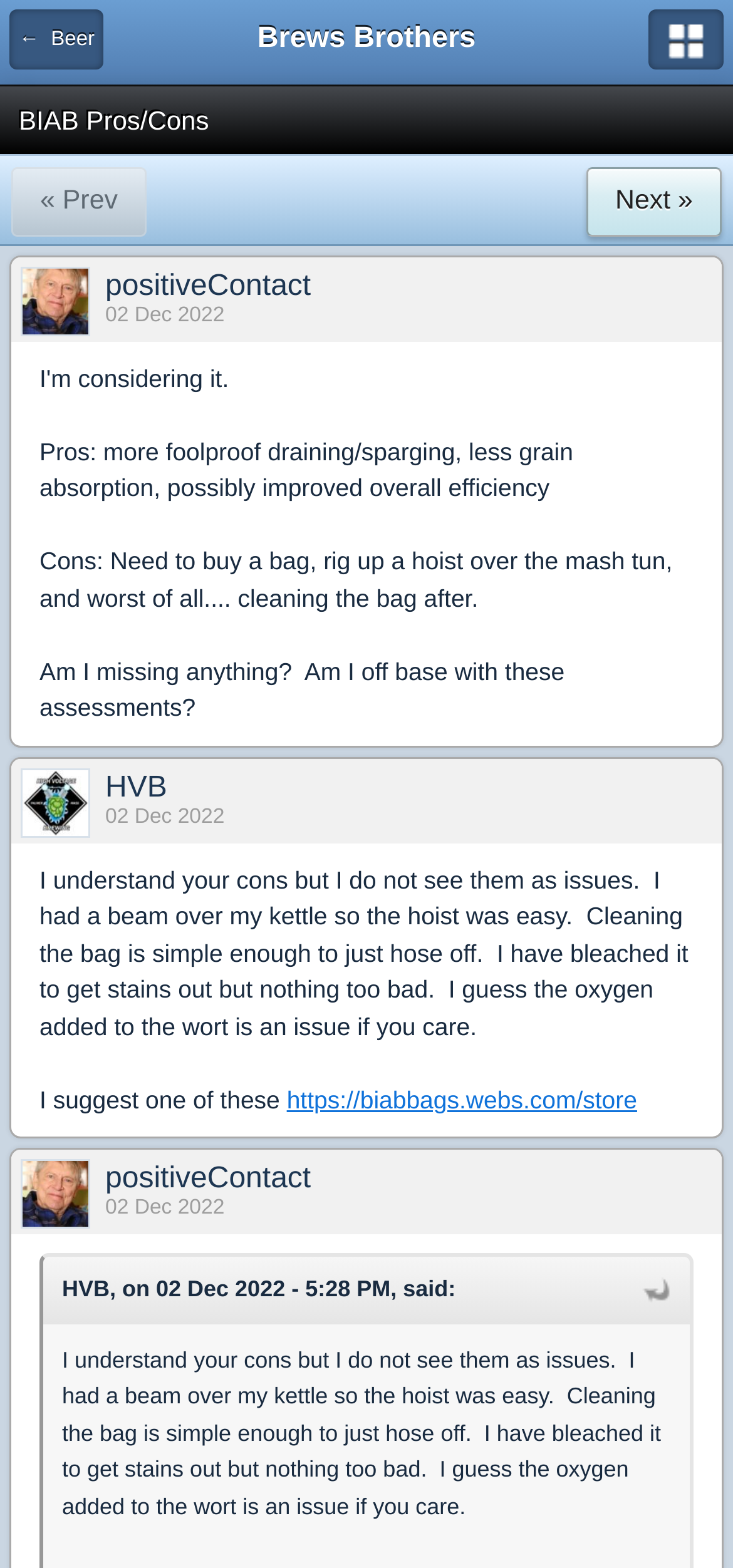Give the bounding box coordinates for the element described by: "MENU".

None